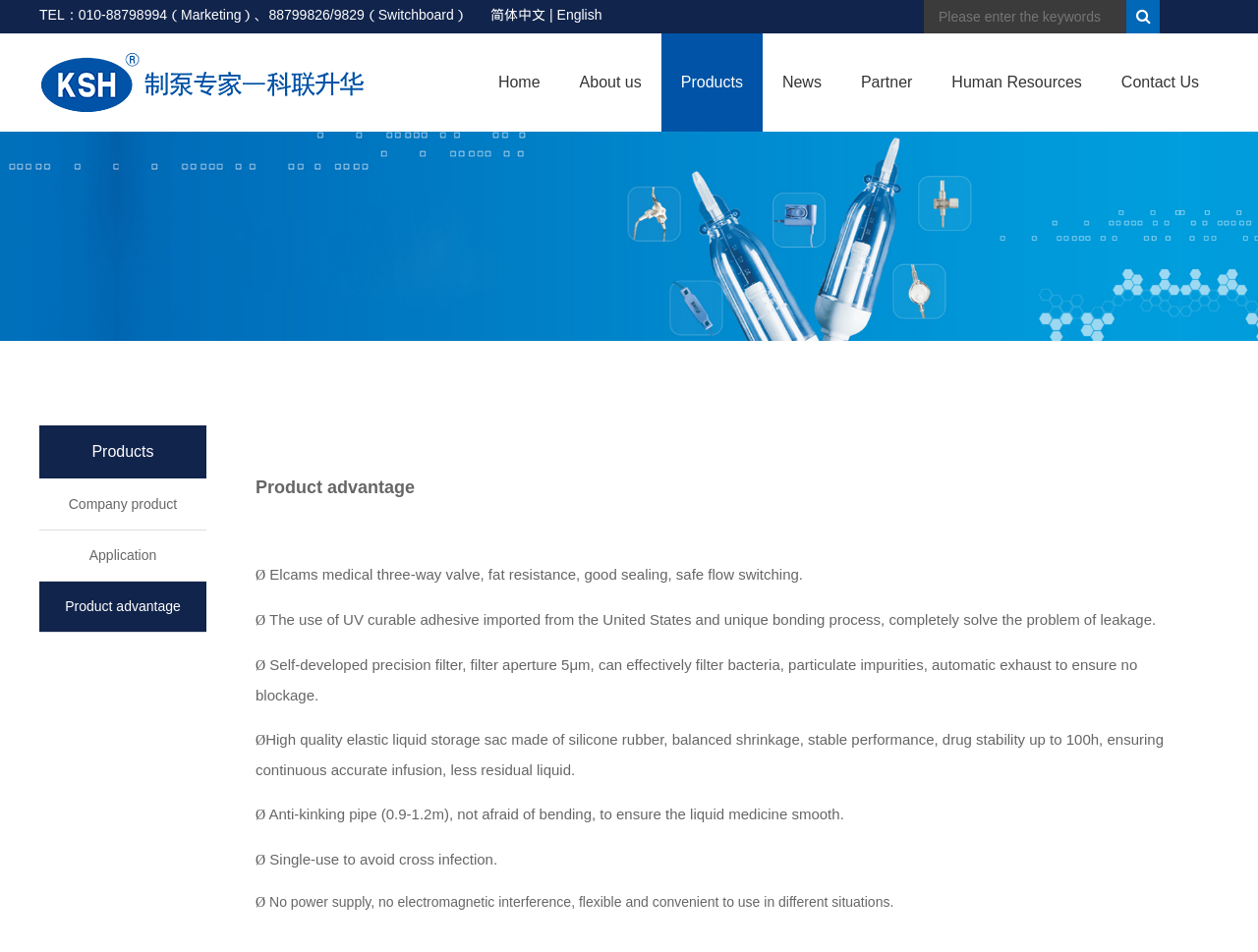Can you find the bounding box coordinates of the area I should click to execute the following instruction: "View product details"?

[0.031, 0.447, 0.164, 0.503]